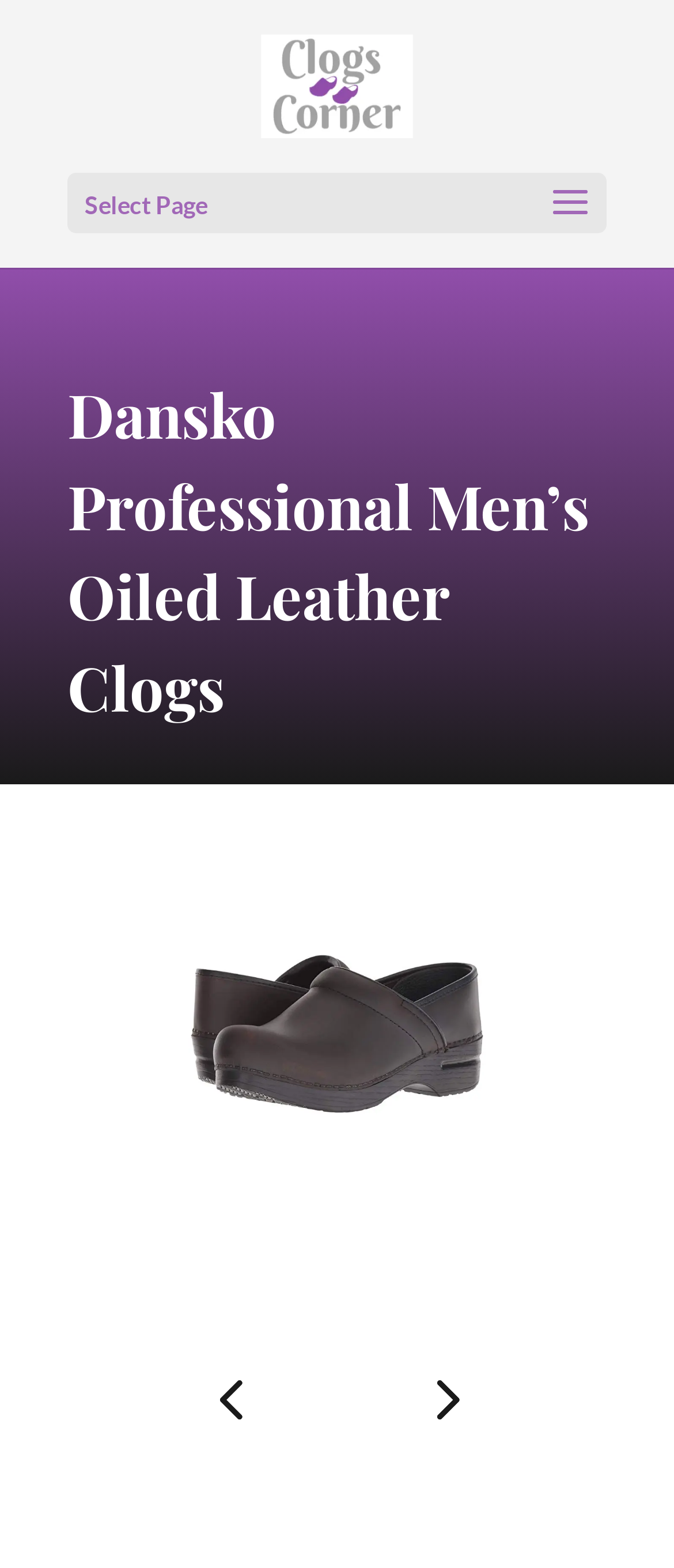Is there an image associated with the product? Examine the screenshot and reply using just one word or a brief phrase.

Yes